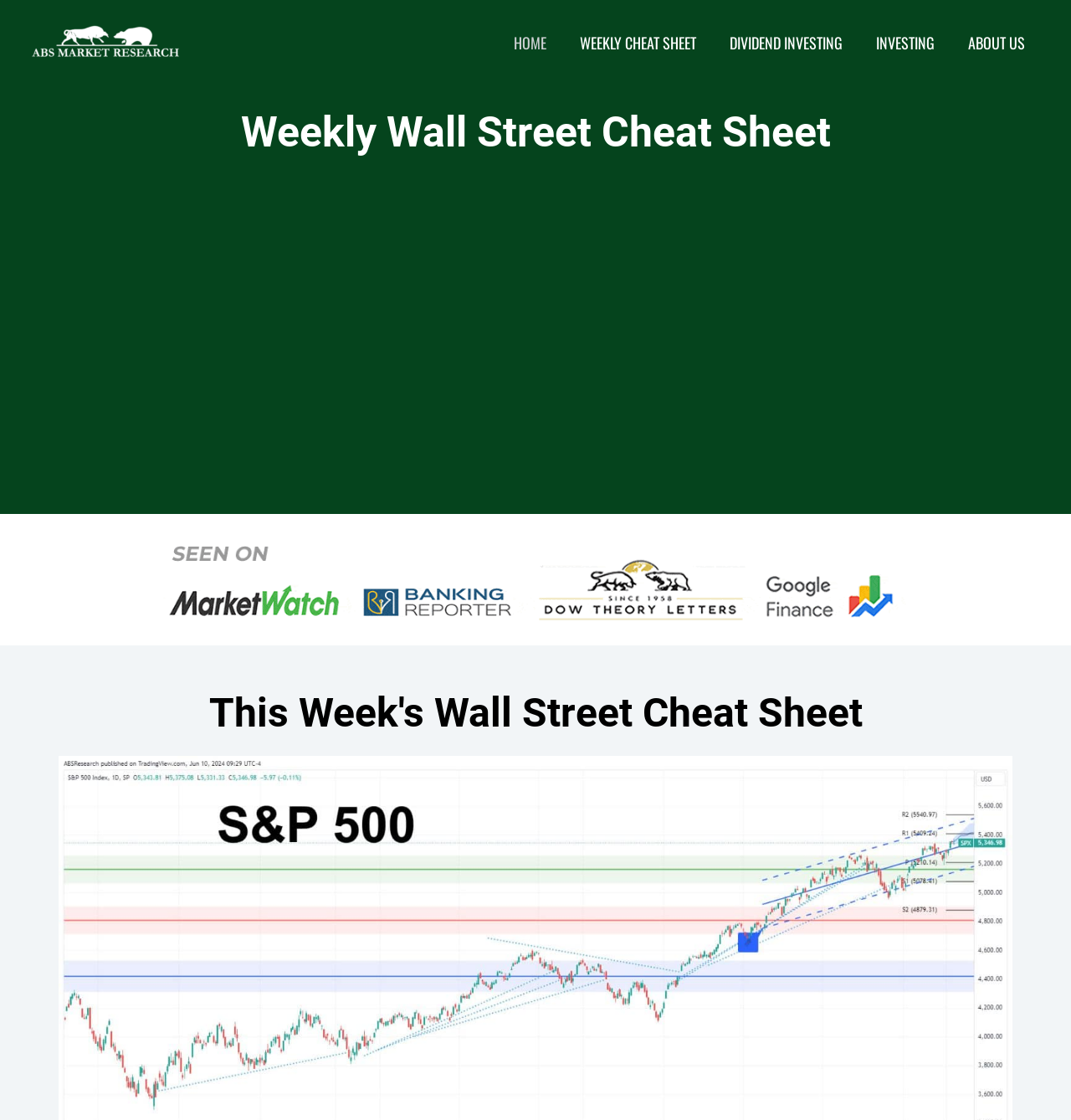With reference to the image, please provide a detailed answer to the following question: What is the purpose of the website?

Based on the website's structure and content, it appears to provide market research and analysis for conservative investors and financial advisors, covering various investment types such as stocks, ETFs, mutual funds, and REITs.